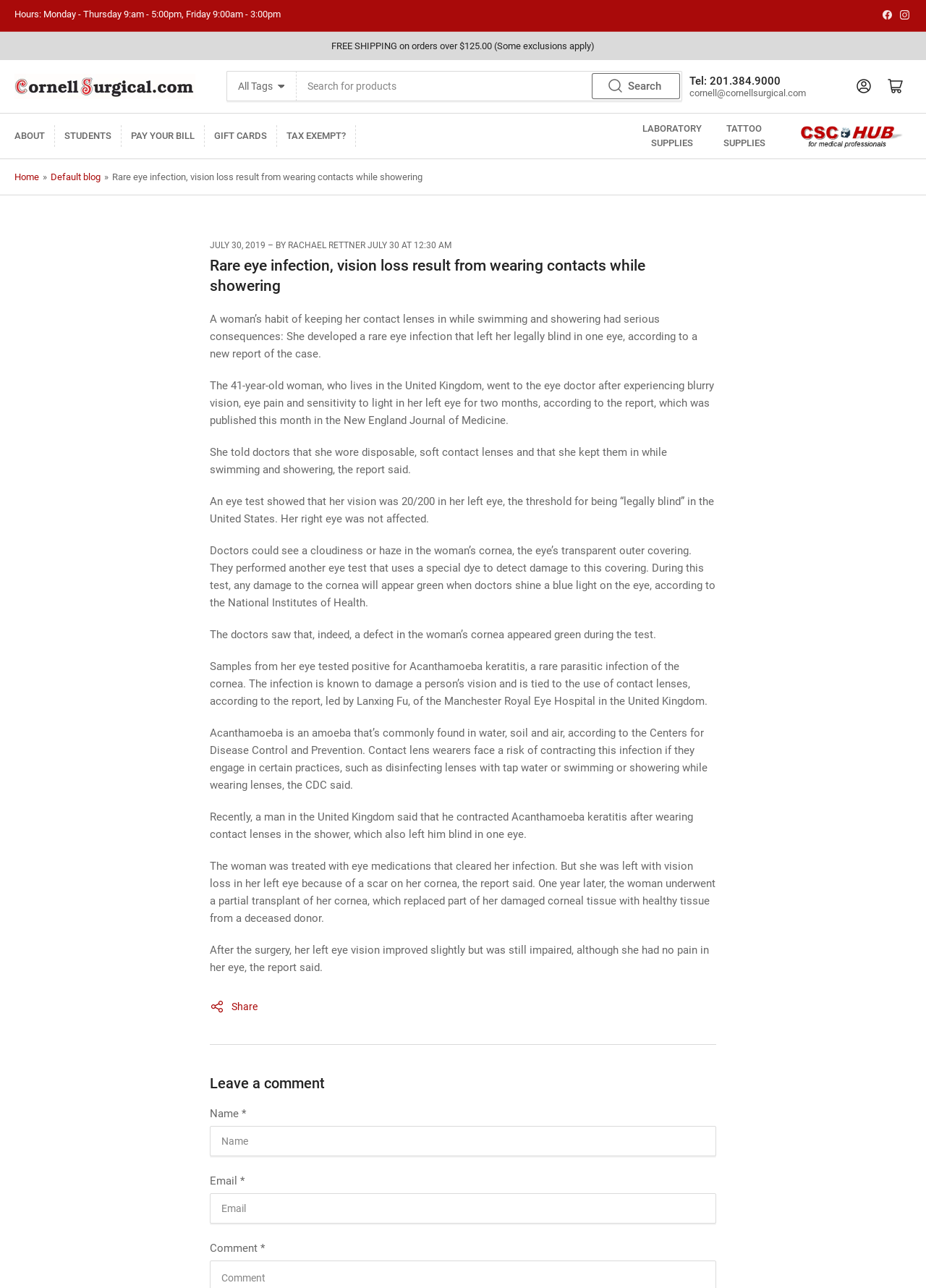Identify the main heading from the webpage and provide its text content.

Rare eye infection, vision loss result from wearing contacts while showering